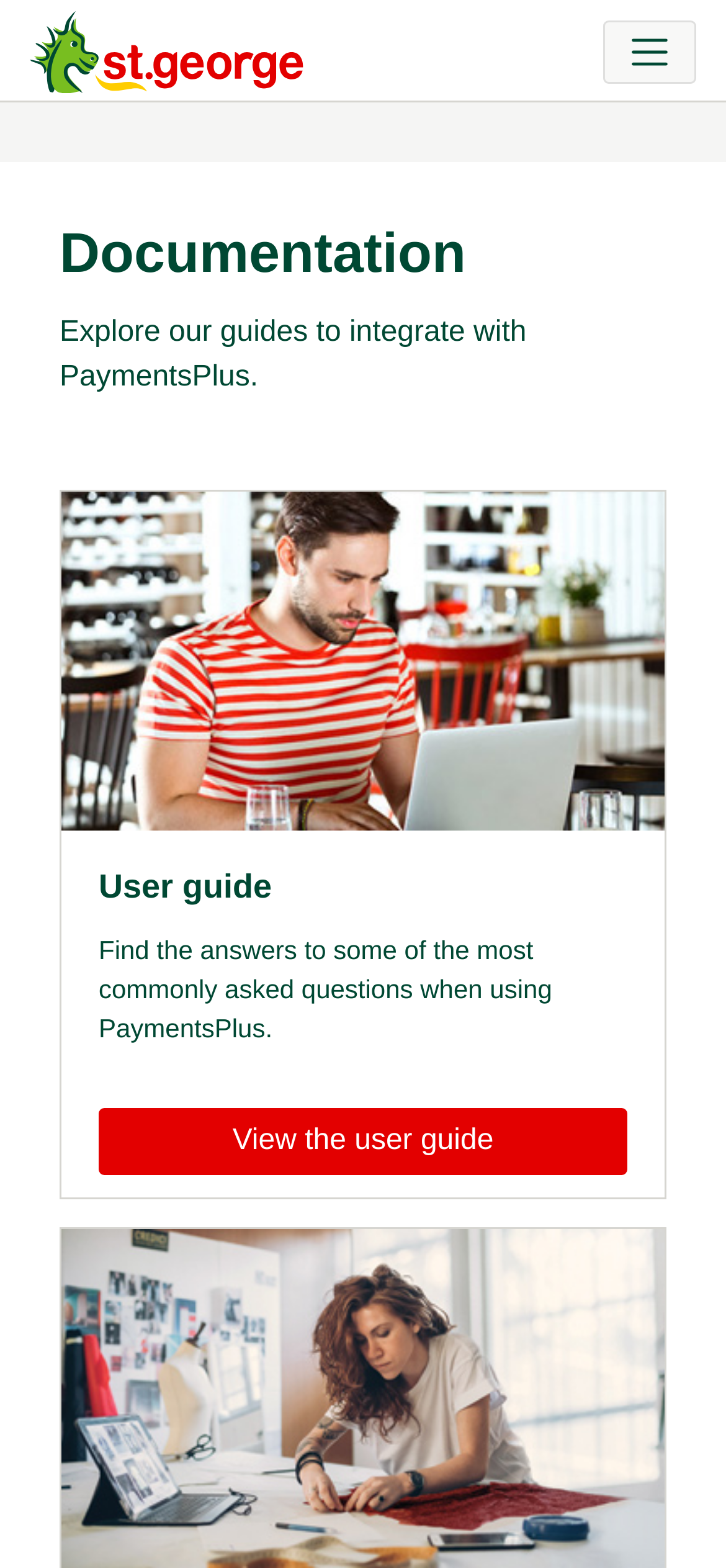Please respond to the question using a single word or phrase:
What is the main topic of the documentation?

PaymentsPlus